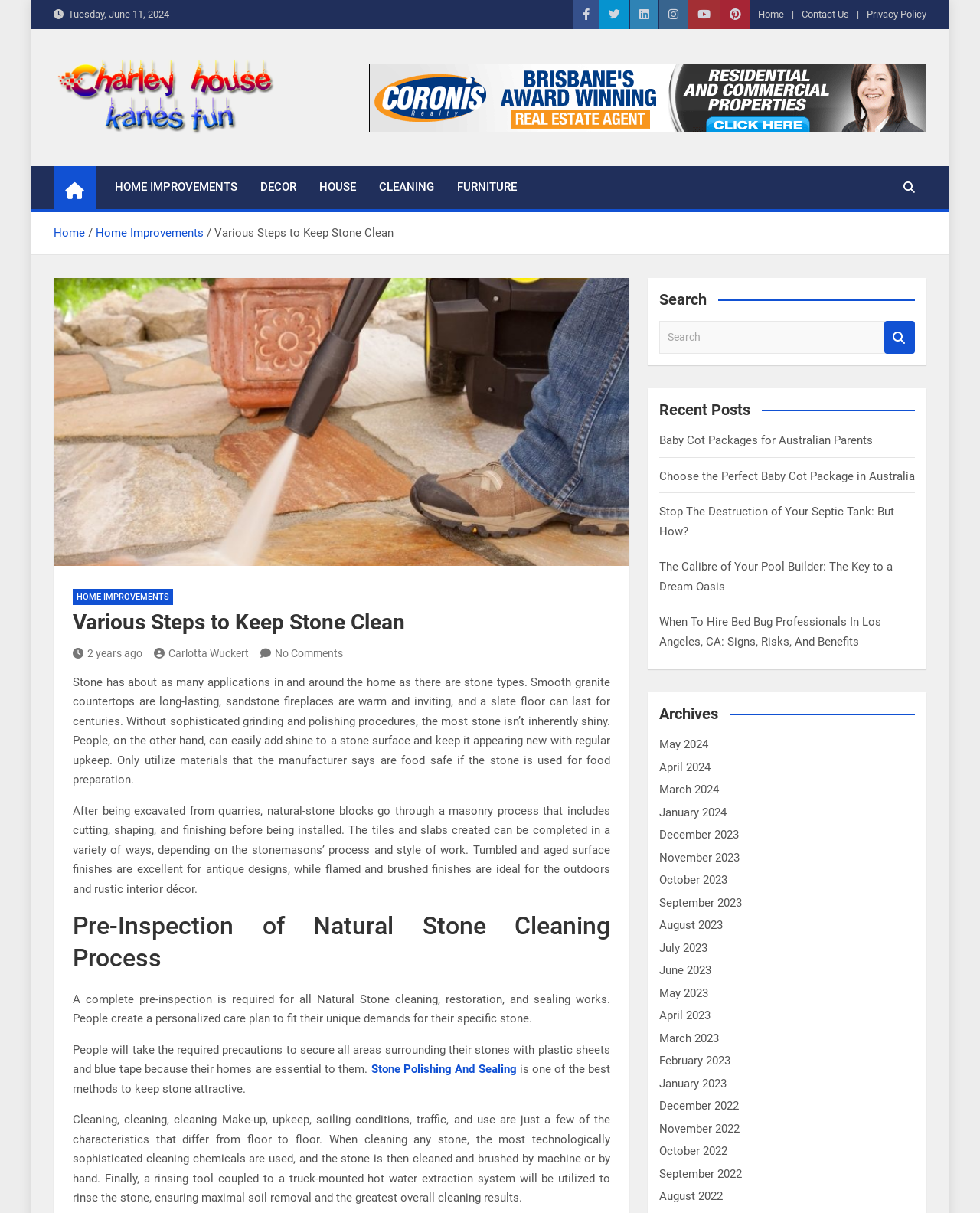What is the recommended way to keep stone attractive?
Based on the visual information, provide a detailed and comprehensive answer.

I found the answer by reading the text, which mentions that stone polishing and sealing is one of the best methods to keep stone attractive.